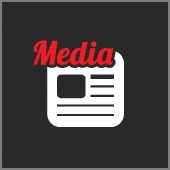What is the shape of the icon below the text?
Please provide a comprehensive answer to the question based on the webpage screenshot.

The icon below the text 'Media' is described as a white newspaper-like icon, which symbolizes news or printed information.